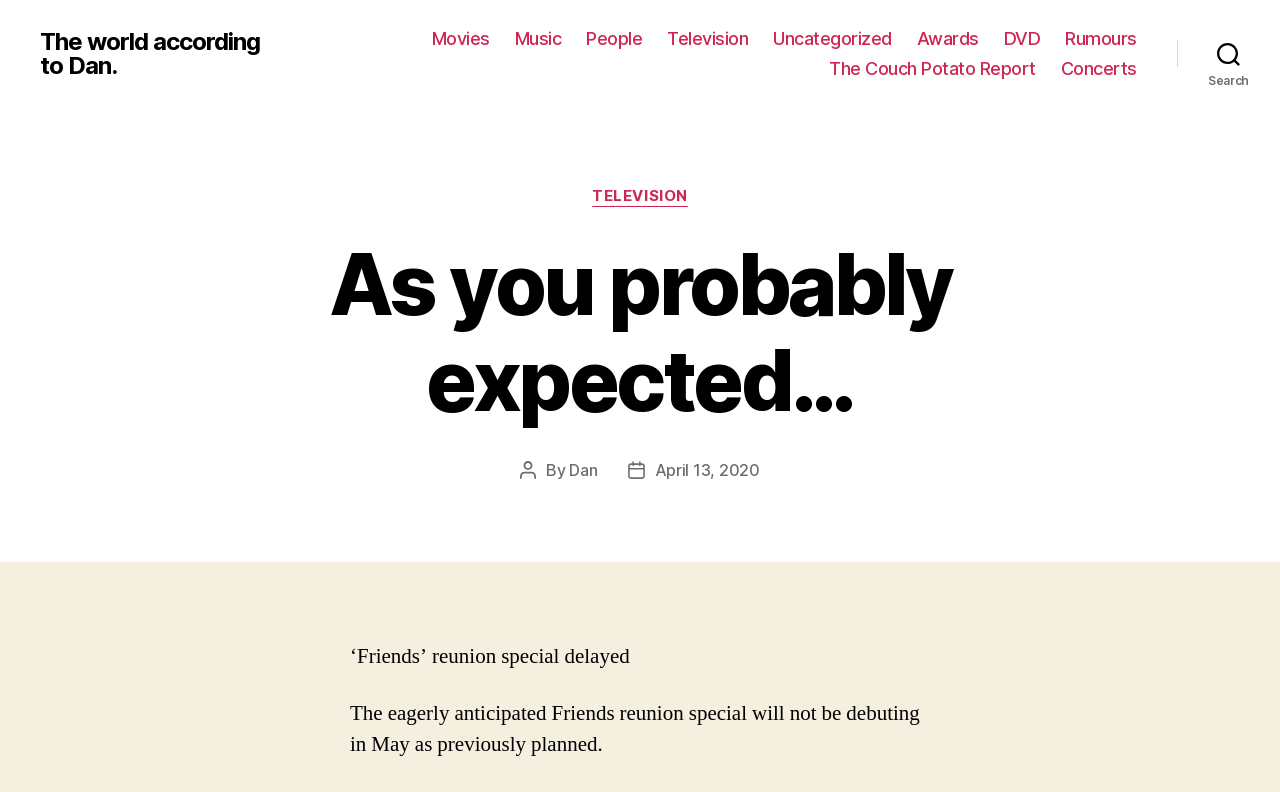Please locate the bounding box coordinates for the element that should be clicked to achieve the following instruction: "View Dan's profile". Ensure the coordinates are given as four float numbers between 0 and 1, i.e., [left, top, right, bottom].

[0.445, 0.581, 0.467, 0.606]